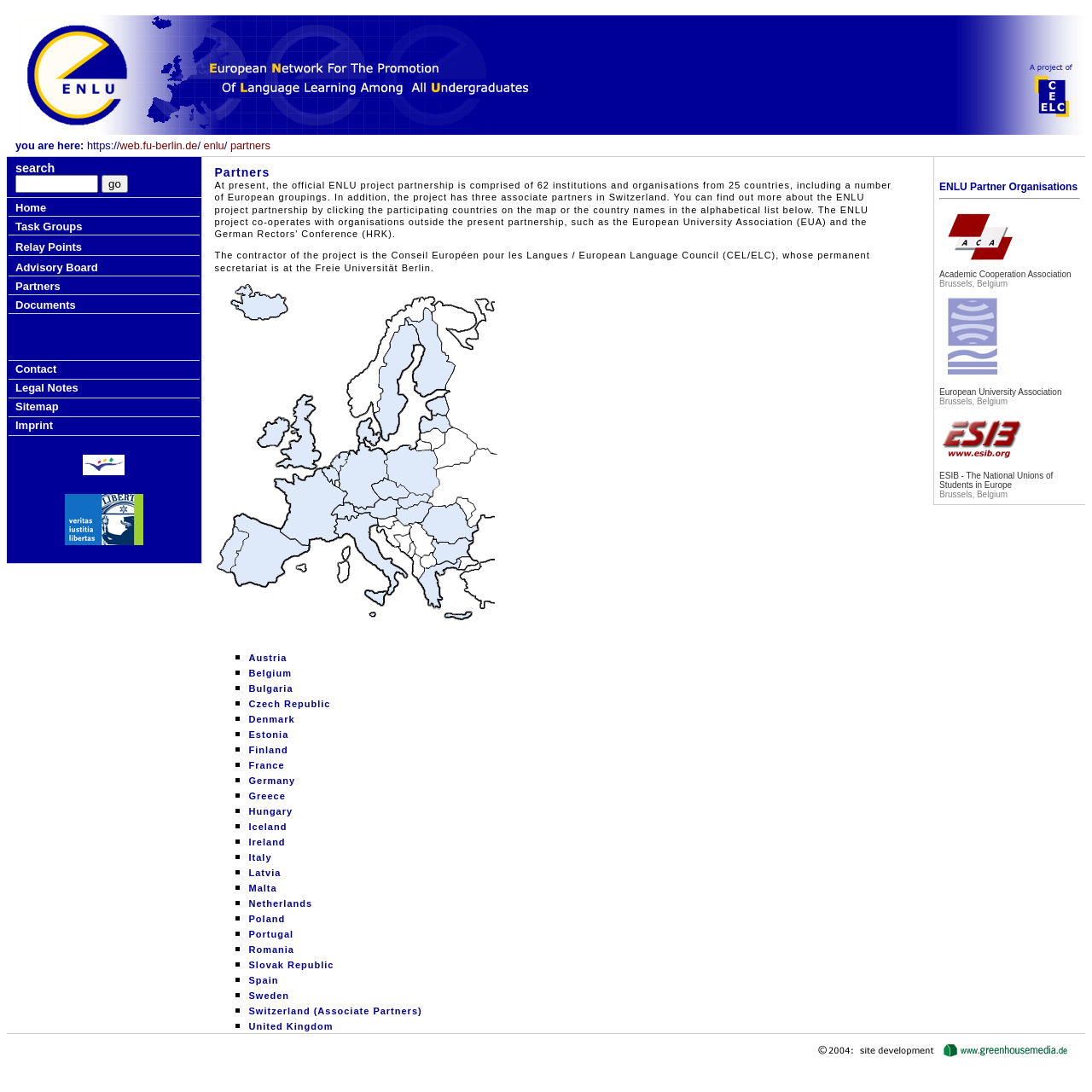How many images are on the webpage? Please answer the question using a single word or phrase based on the image.

5